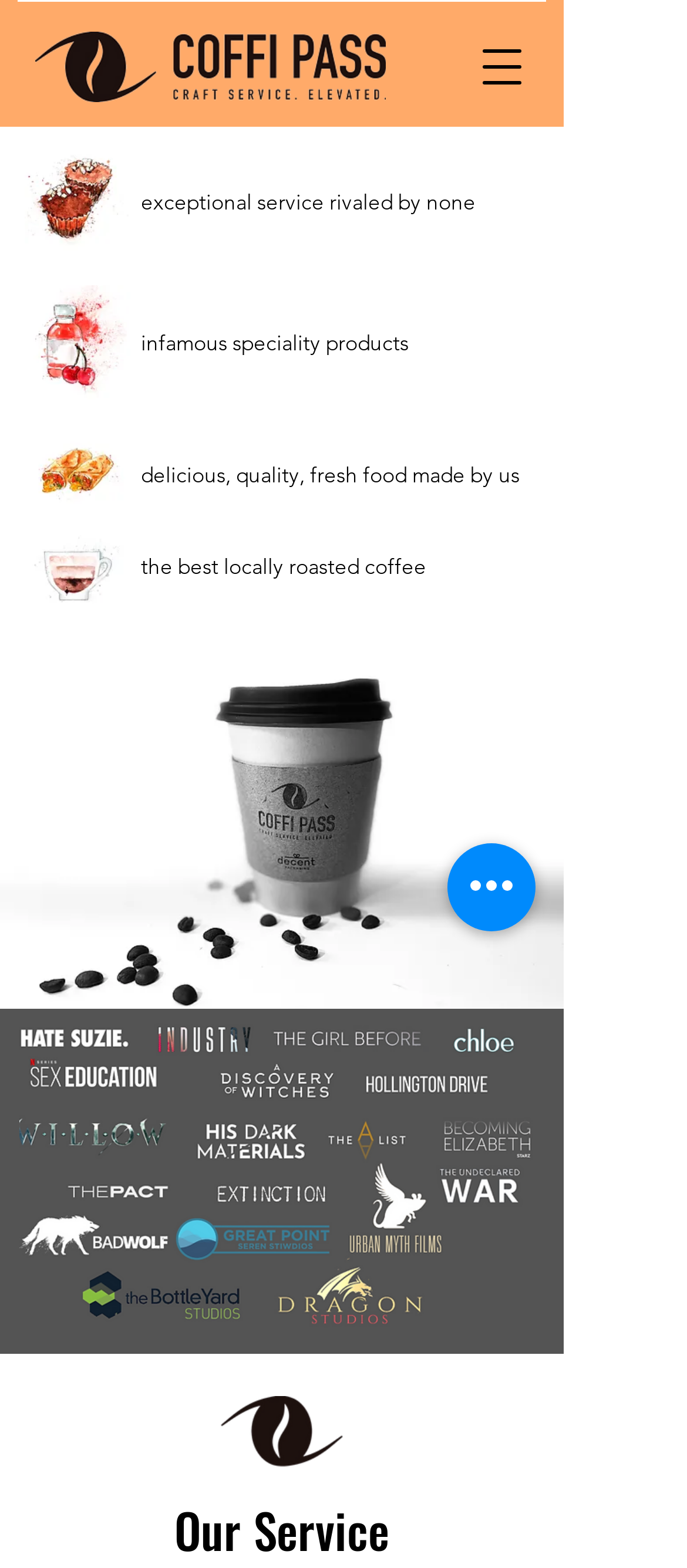Provide the bounding box coordinates of the UI element this sentence describes: "aria-label="Open navigation menu"".

[0.679, 0.02, 0.782, 0.065]